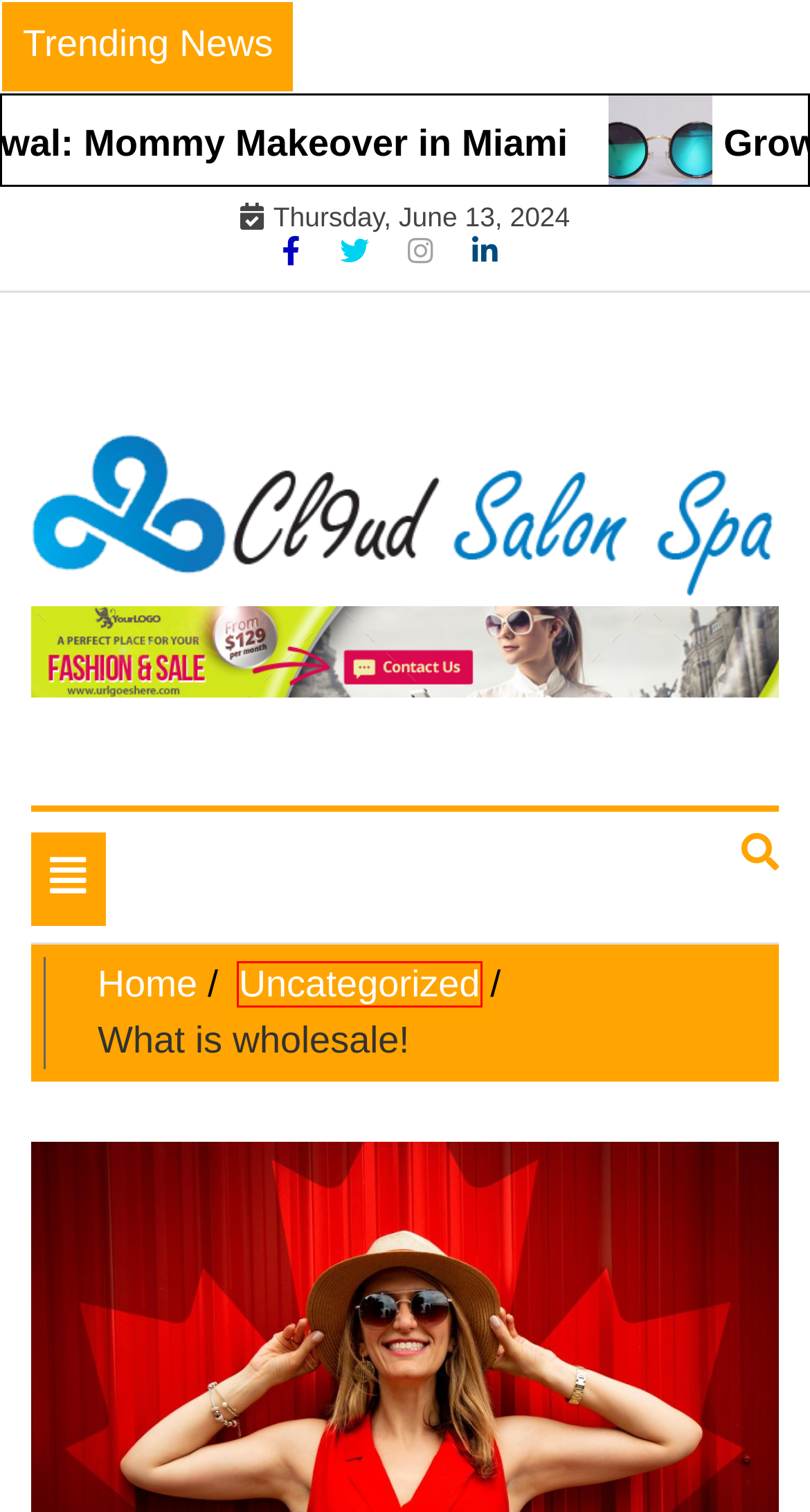You have a screenshot showing a webpage with a red bounding box highlighting an element. Choose the webpage description that best fits the new webpage after clicking the highlighted element. The descriptions are:
A. Nurturing Emotional Well-being with Compassionate Companionship - Cl9ud Salon Spa
B. Shopping – Cl9ud Salon Spa
C. 8 - 2023 - Cl9ud Salon Spa
D. Health – Cl9ud Salon Spa
E. 10 - 2020 - Cl9ud Salon Spa
F. Cl9ud Salon Spa
G. What Are The Best Affordable Wedding Bands For Her? - Cl9ud Salon Spa
H. Uncategorized – Cl9ud Salon Spa

H